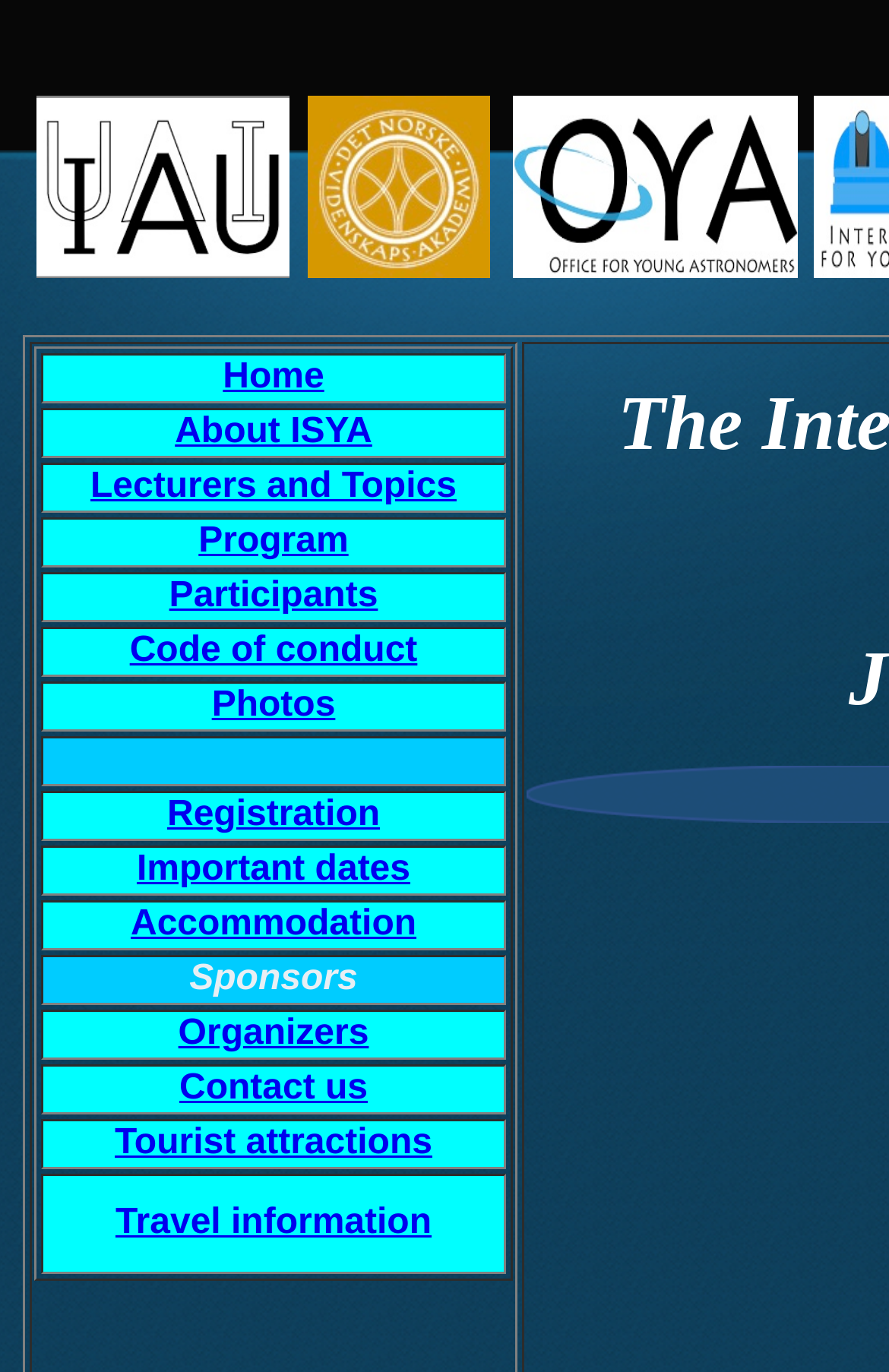What type of information can be found in the 'Important dates' section?
Examine the image and provide an in-depth answer to the question.

The 'Important dates' section likely contains a list of key dates related to the event or program, such as the start and end dates, deadlines for registration, or other important milestones.